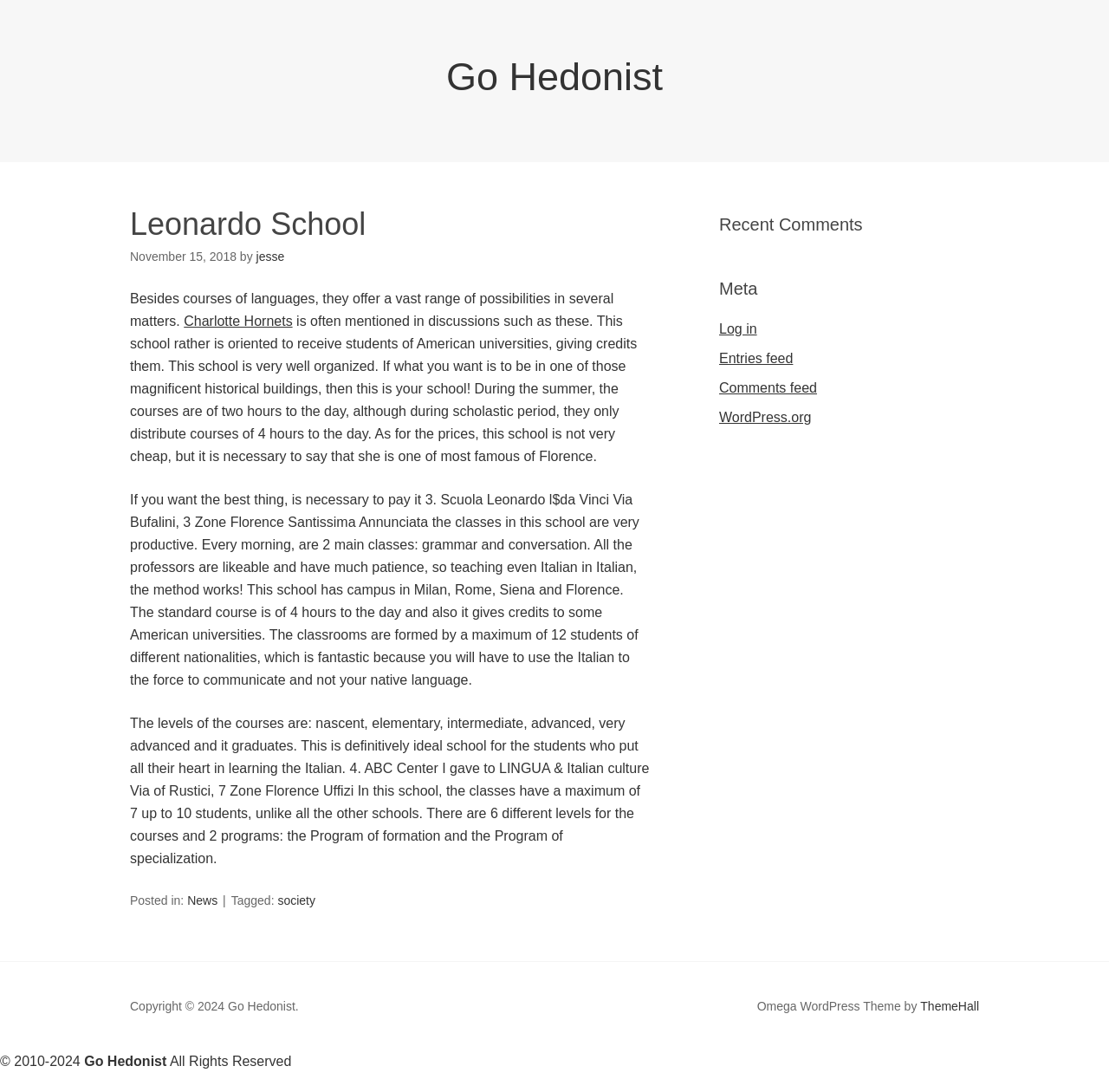Based on the image, provide a detailed and complete answer to the question: 
What is the name of the school mentioned?

The name of the school mentioned is 'Leonardo School' which is obtained from the heading 'Leonardo School' in the article section of the webpage.